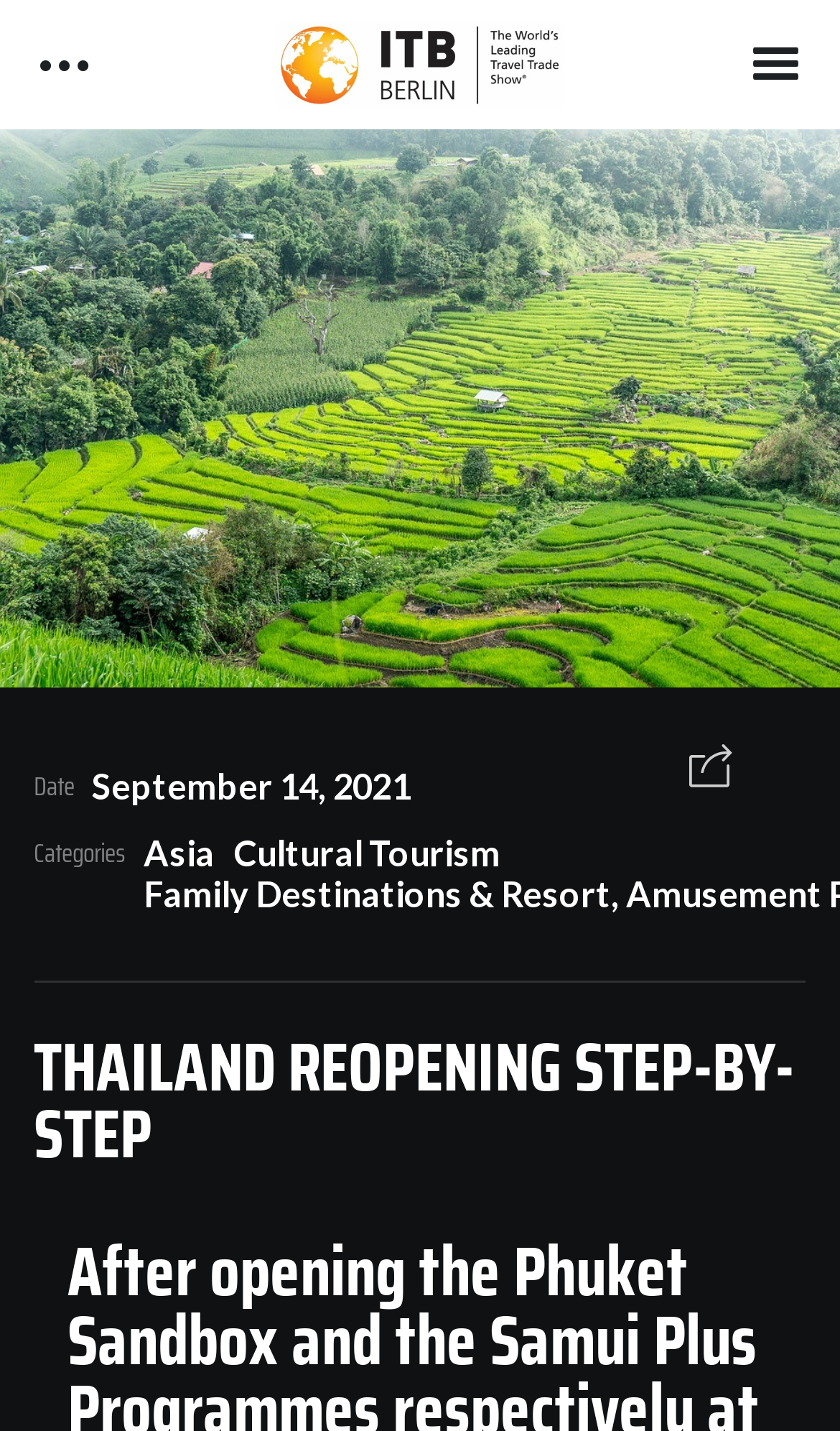Illustrate the webpage thoroughly, mentioning all important details.

The webpage appears to be a news article or blog post from the travel industry, specifically focusing on Thailand's reopening process. At the top of the page, there is a logo and a date, "September 14, 2021", indicating when the article was published. Below the date, there are categories listed, including "Asia" and "Cultural Tourism".

The main heading, "THAILAND REOPENING STEP-BY-STEP", is prominently displayed in the middle of the page. Above the heading, there is a primary navigation menu with links to other sections of the website, including "The World of ITB", "ITB China News", and "ITB Berlin News".

To the right of the primary navigation menu, there is a search bar with a search icon and a placeholder text "Search". Below the search bar, there are several links to media kits for different ITB events, including ITB Berlin, ITB Asia, and ITB China.

At the bottom of the page, there are links to legal notices, including a cookie policy and data protection information. There is also a section for tags, which appears to be empty.

The overall layout of the page is organized, with clear headings and concise text. The use of categories and tags suggests that the website is a news or blog platform, and the presence of media kits and legal notices indicates that it is a professional or industry-focused website.